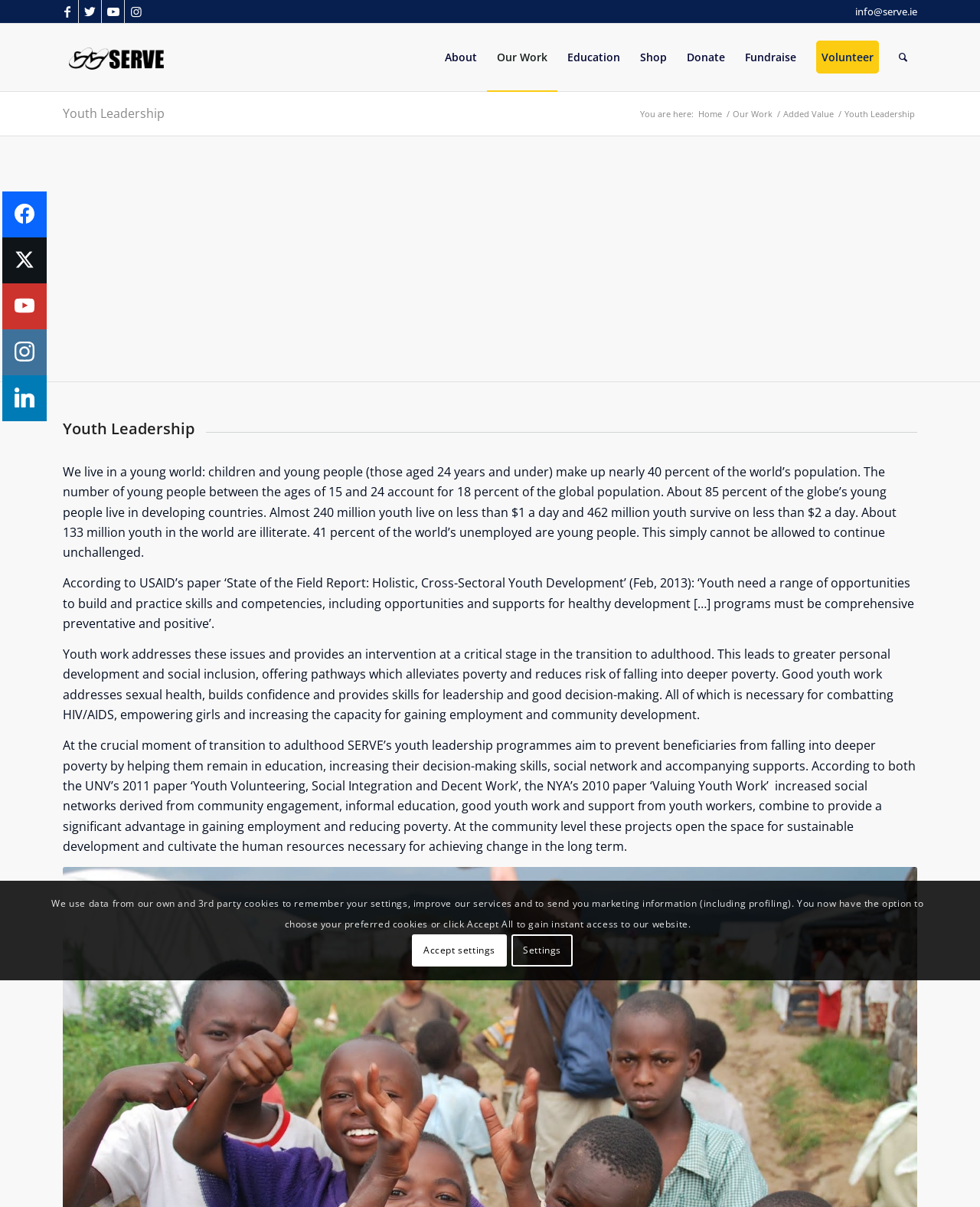Generate a detailed explanation of the webpage's features and information.

This webpage is about Youth Leadership and is provided by SERVE. At the top left corner, there are four social media links to Facebook, Twitter, Youtube, and Instagram. Next to them is the SERVE logo, which is an image with a link to the SERVE website. On the top right corner, there is a contact email link "info@serve.ie".

The main navigation menu is located below the social media links, with seven menu items: "About", "Our Work", "Education", "Shop", "Donate", "Fundraise", and "Volunteer". Each menu item is a link. On the right side of the navigation menu, there is a search link.

Below the navigation menu, there is a heading "Youth Leadership" with a link to the same page. Underneath, there is a breadcrumb navigation with links to "Home", "Our Work", and "Added Value".

The main content of the webpage is divided into four paragraphs. The first paragraph discusses the demographics of young people in the world, including their population percentage, distribution, and economic conditions. The second paragraph quotes a report from USAID, highlighting the importance of comprehensive youth development programs. The third paragraph explains how youth work addresses various issues, such as poverty, sexual health, and leadership skills. The fourth paragraph describes SERVE's youth leadership programs, which aim to prevent beneficiaries from falling into deeper poverty by providing education, decision-making skills, and social networks.

At the bottom of the webpage, there is a notice about the use of cookies, with options to choose preferred cookies or accept all. There are also two links, "Accept settings" and "Settings", related to cookie preferences.